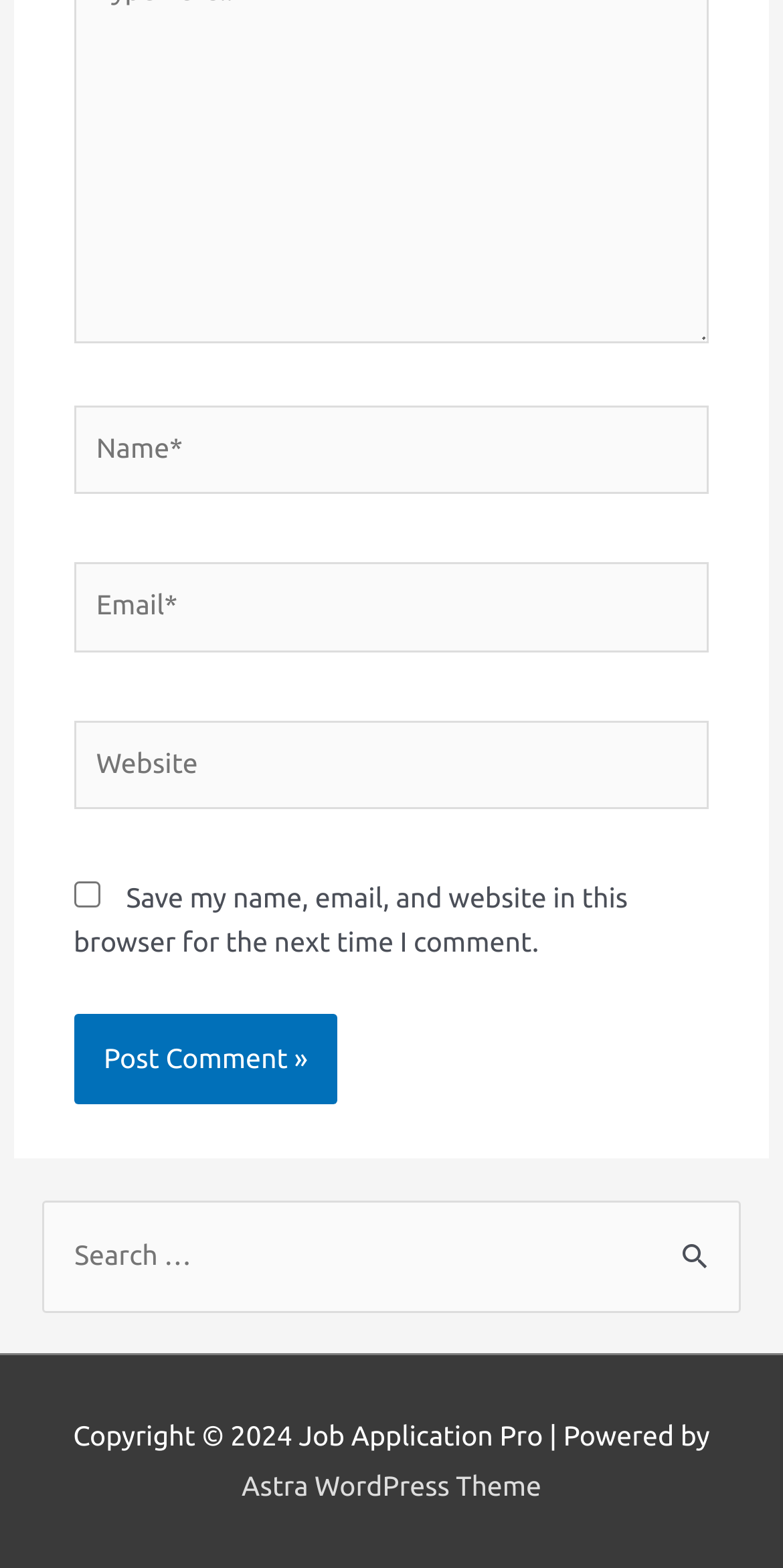How many text fields are in the comment form? Examine the screenshot and reply using just one word or a brief phrase.

3